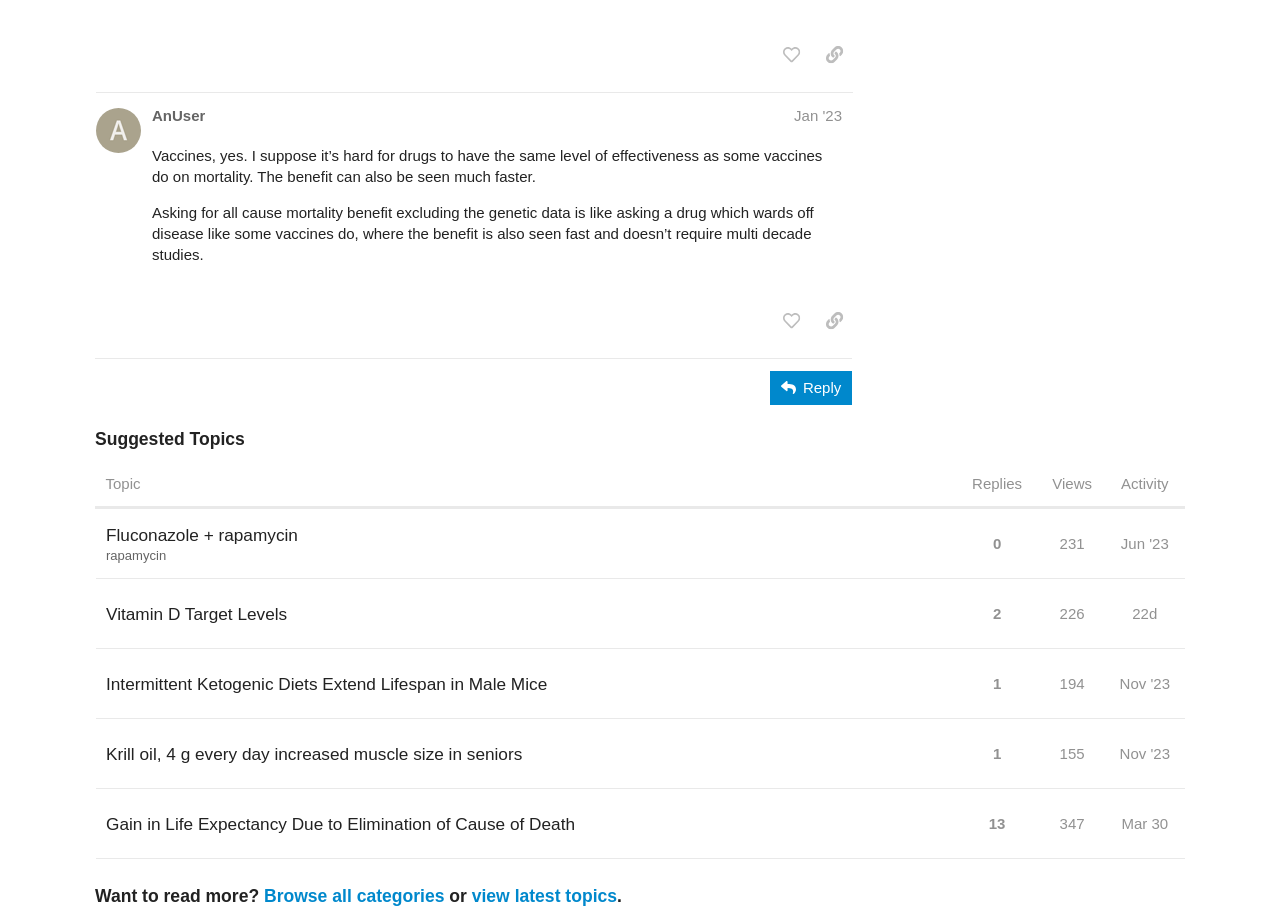Please predict the bounding box coordinates of the element's region where a click is necessary to complete the following instruction: "View topic 'Fluconazole + rapamycin rapamycin'". The coordinates should be represented by four float numbers between 0 and 1, i.e., [left, top, right, bottom].

[0.075, 0.55, 0.75, 0.627]